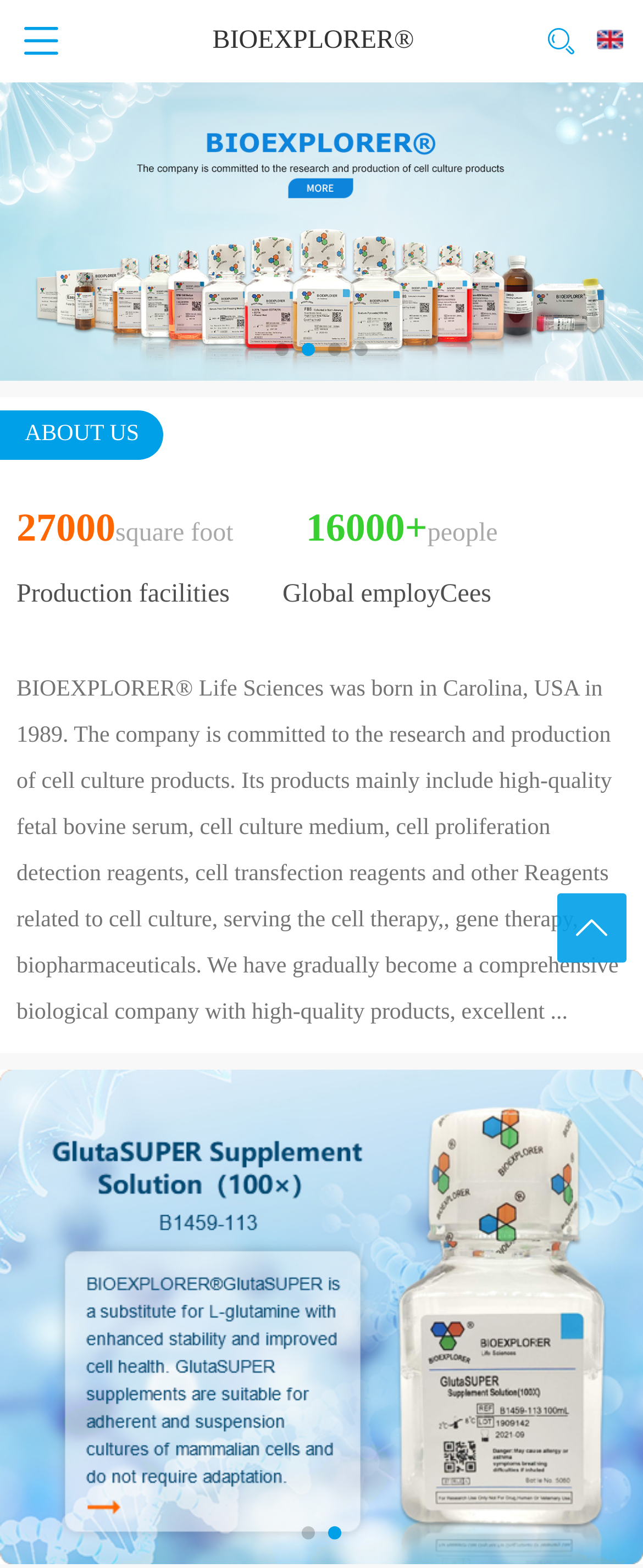Identify the bounding box of the HTML element described here: "aria-label="Go to slide 2"". Provide the coordinates as four float numbers between 0 and 1: [left, top, right, bottom].

[0.469, 0.219, 0.49, 0.227]